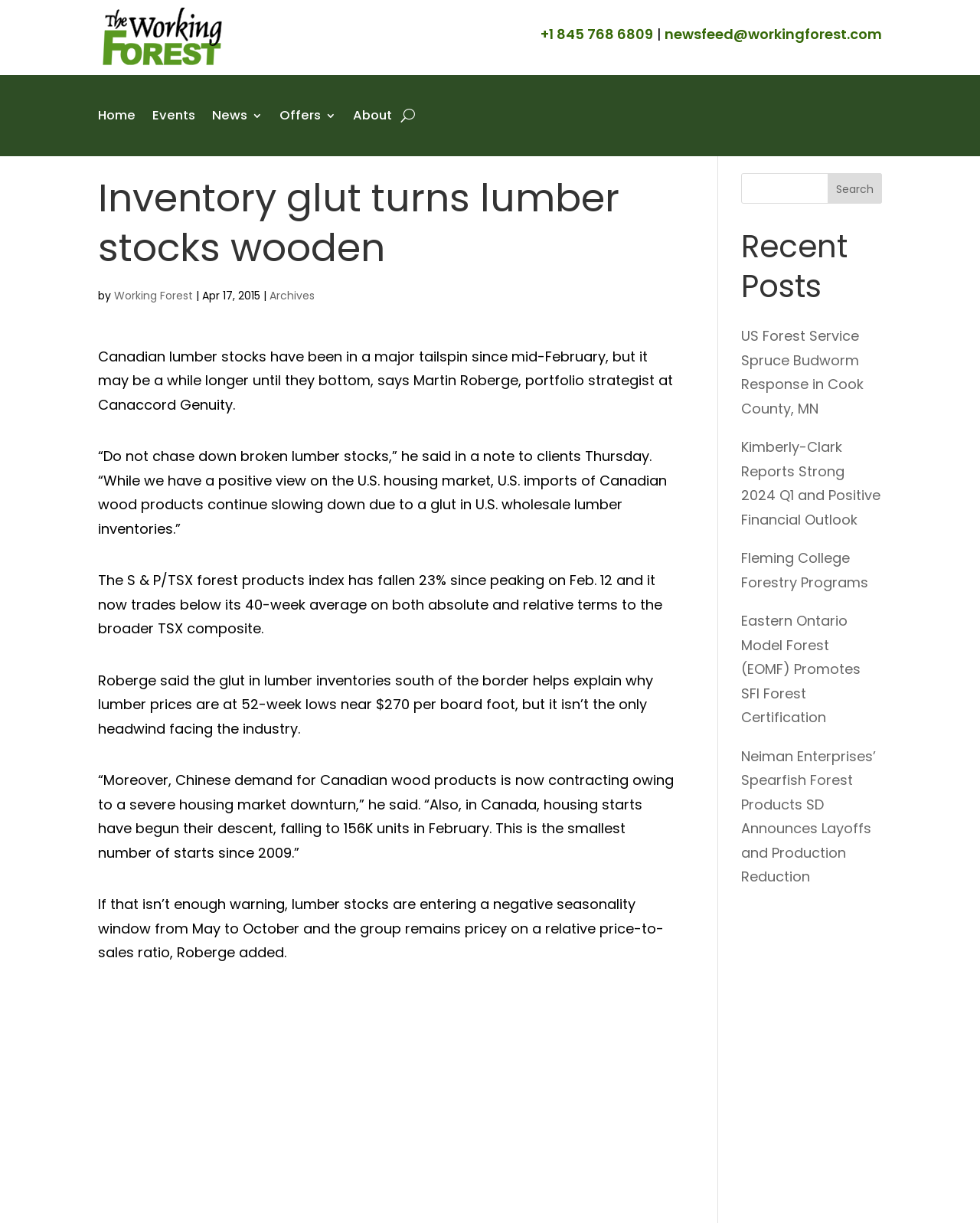What is the current trend of the S & P/TSX forest products index?
Using the image as a reference, give a one-word or short phrase answer.

Falling